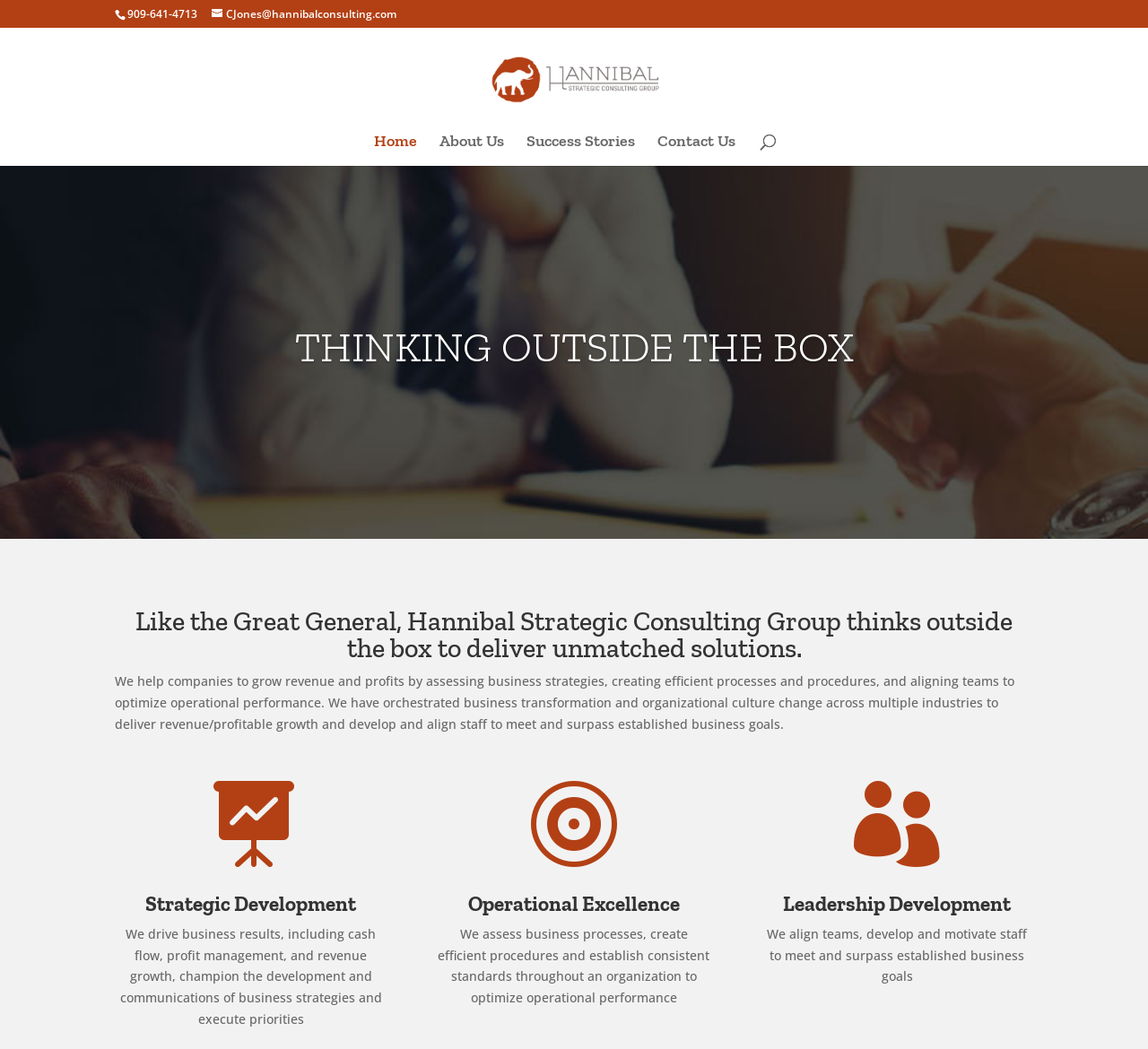What is the company name?
Based on the image, provide a one-word or brief-phrase response.

Hannibal Strategic Consulting Group